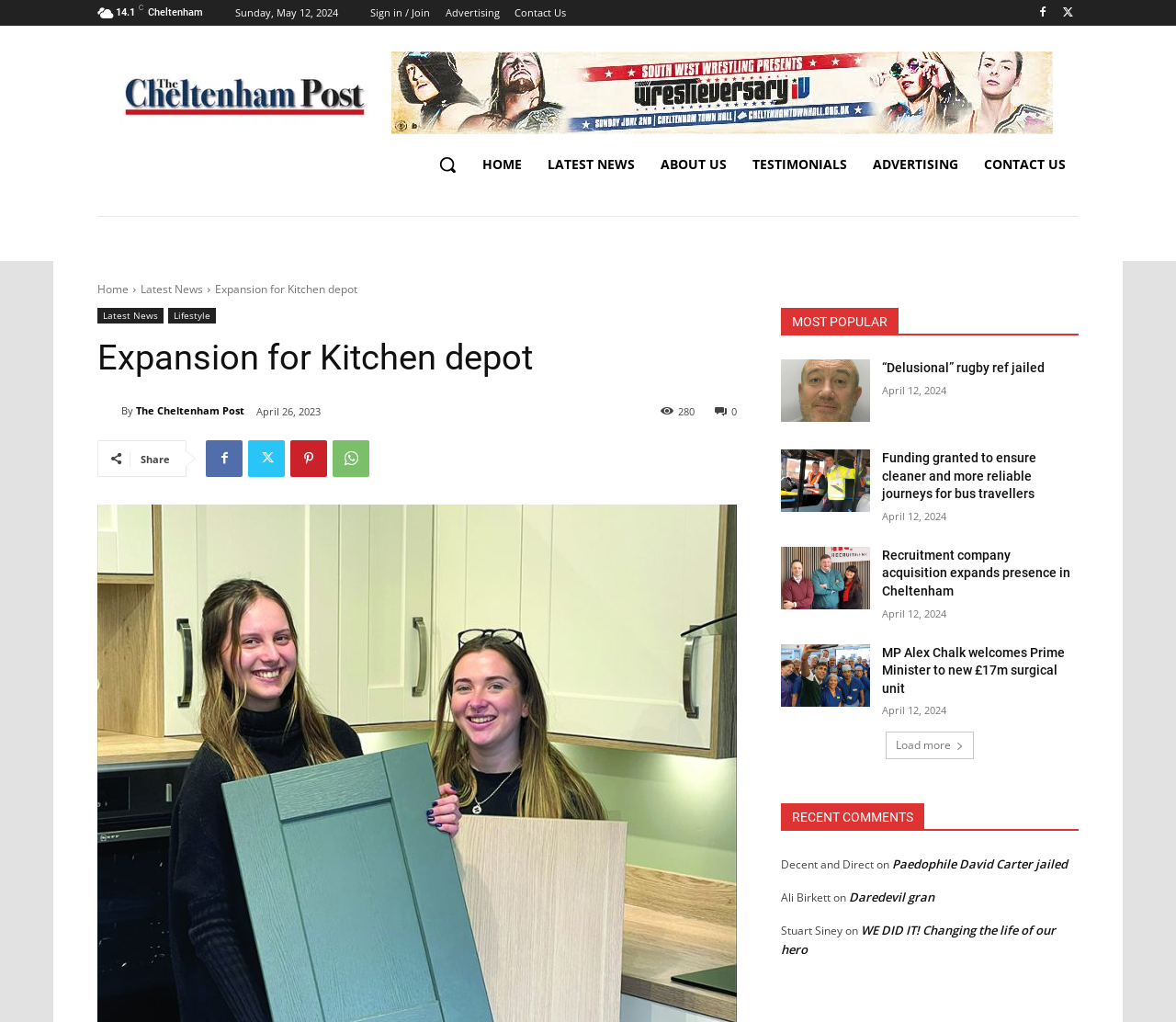Use a single word or phrase to answer the question:
What is the name of the newspaper?

The Cheltenham Post